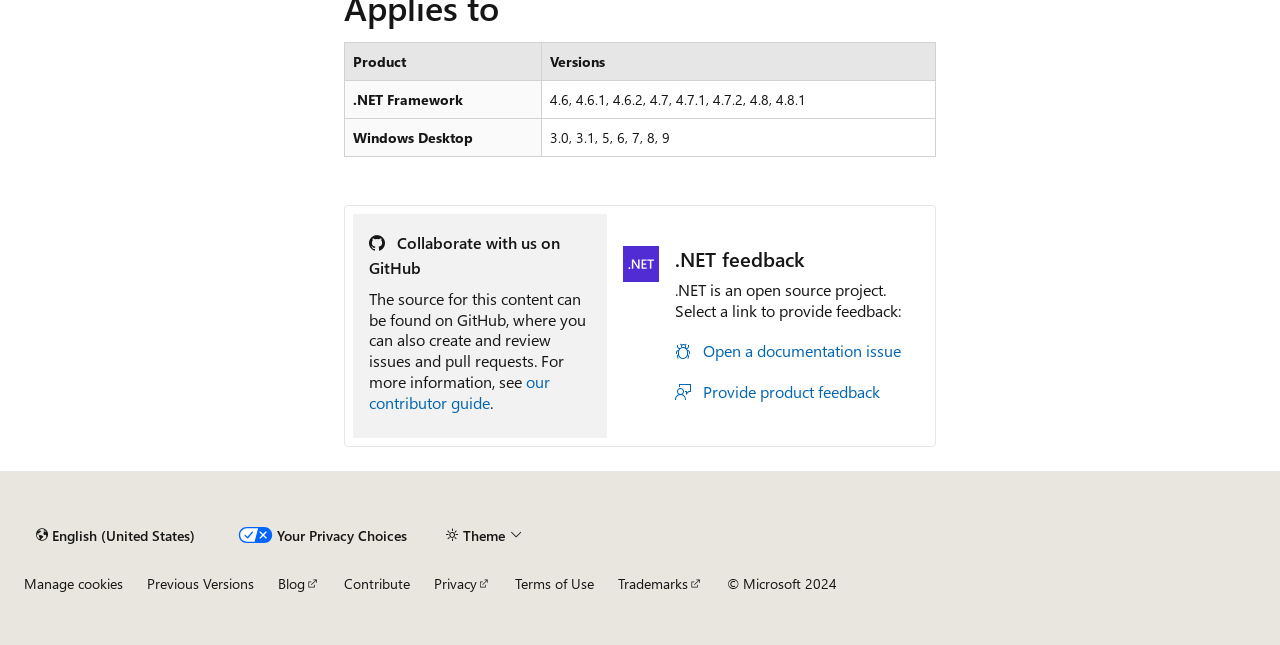Give a one-word or phrase response to the following question: What is the language of the webpage content?

English (United States)